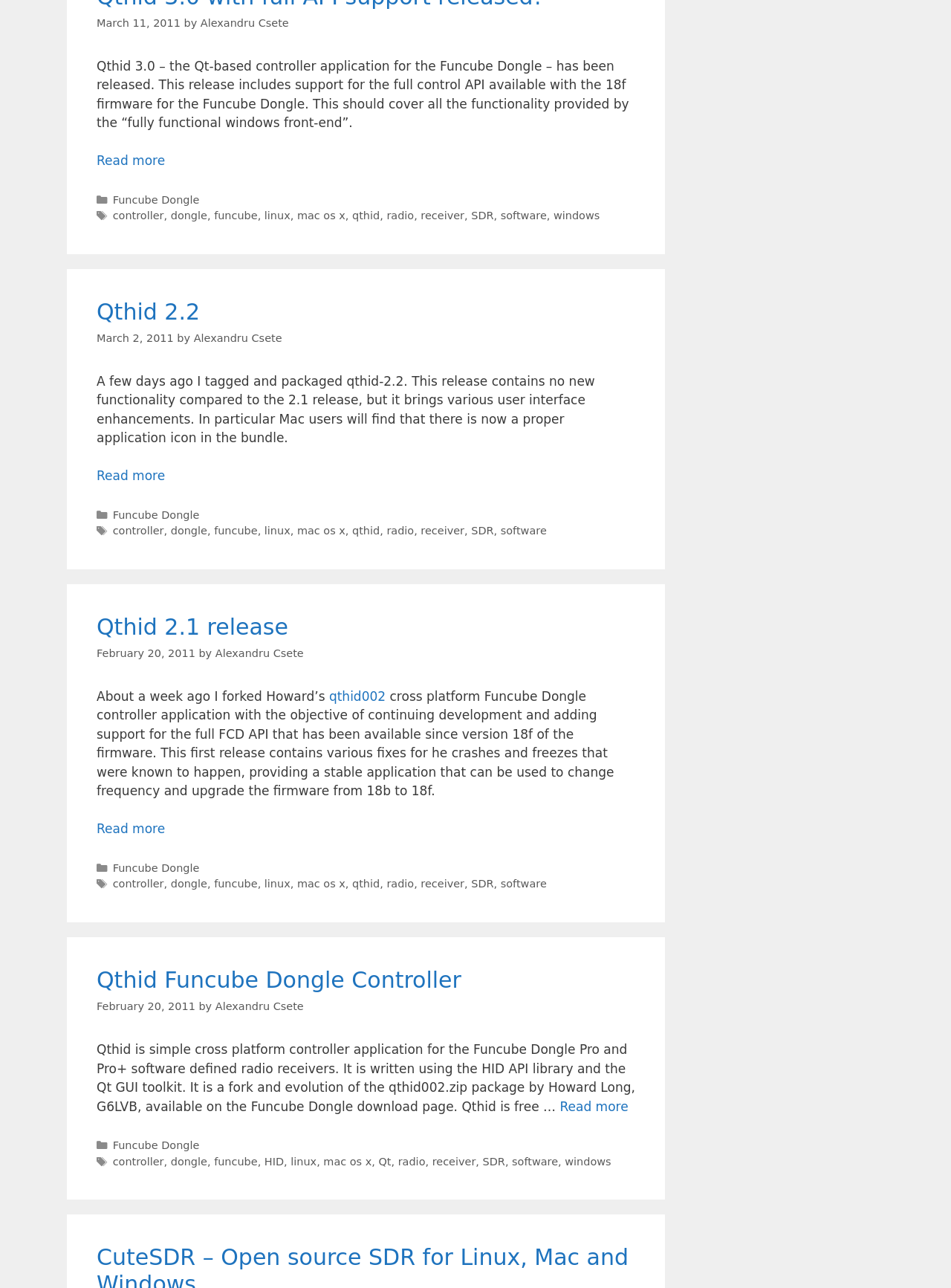From the webpage screenshot, predict the bounding box of the UI element that matches this description: "Qthid 2.2".

[0.102, 0.232, 0.21, 0.252]